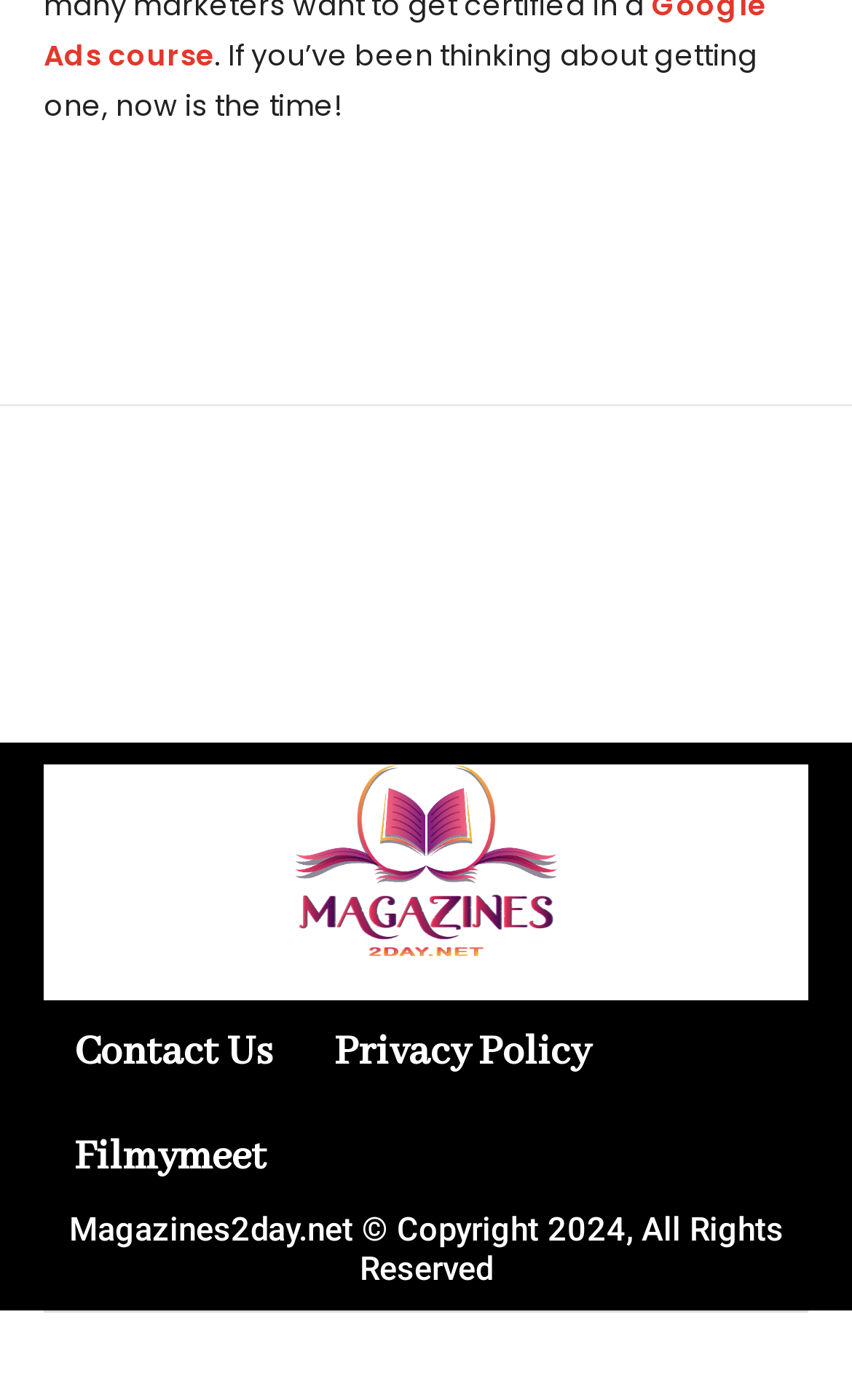Provide a single word or phrase answer to the question: 
What is the purpose of this website?

Provide magazines